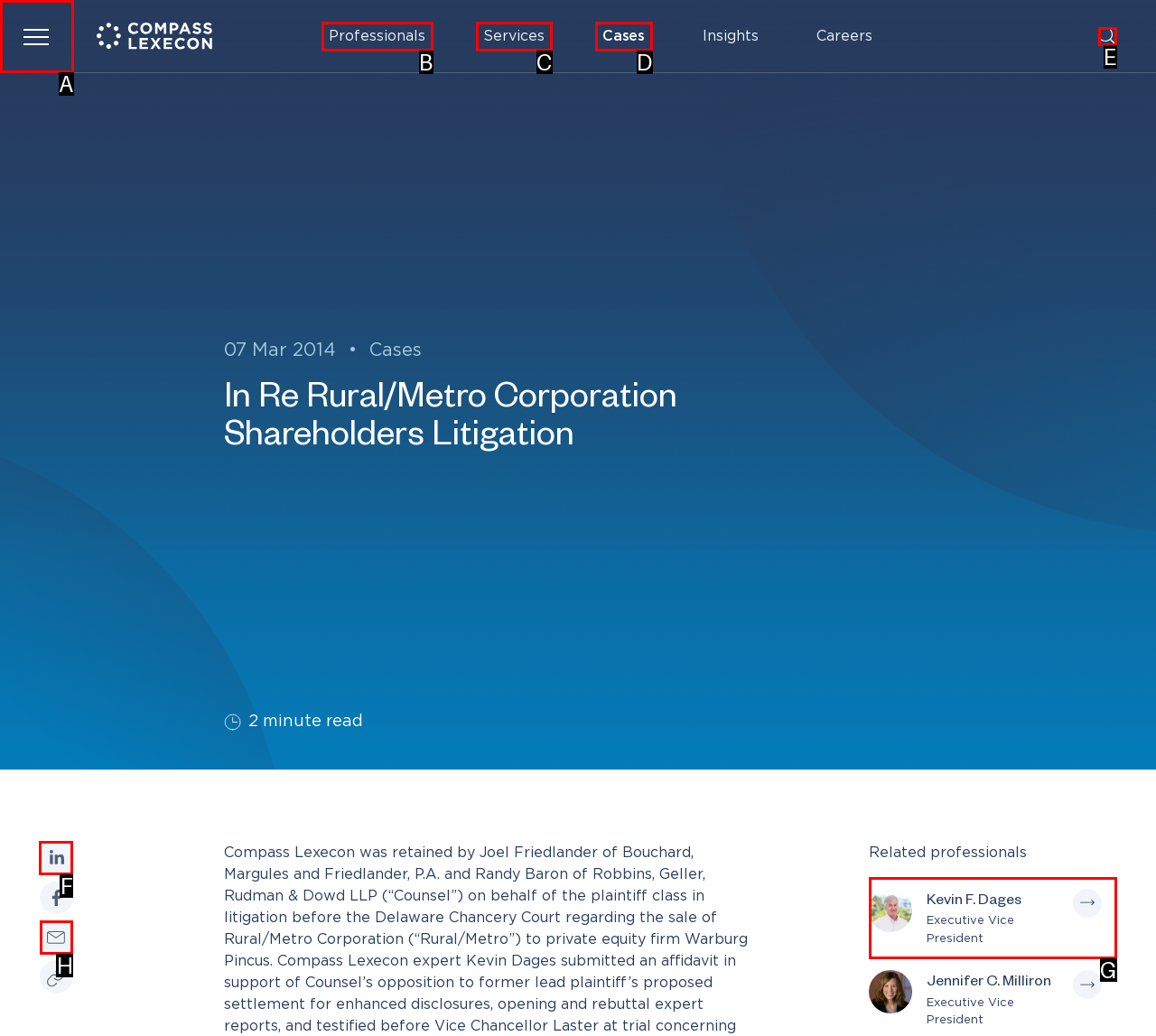Pick the option that should be clicked to perform the following task: Leave a comment
Answer with the letter of the selected option from the available choices.

None